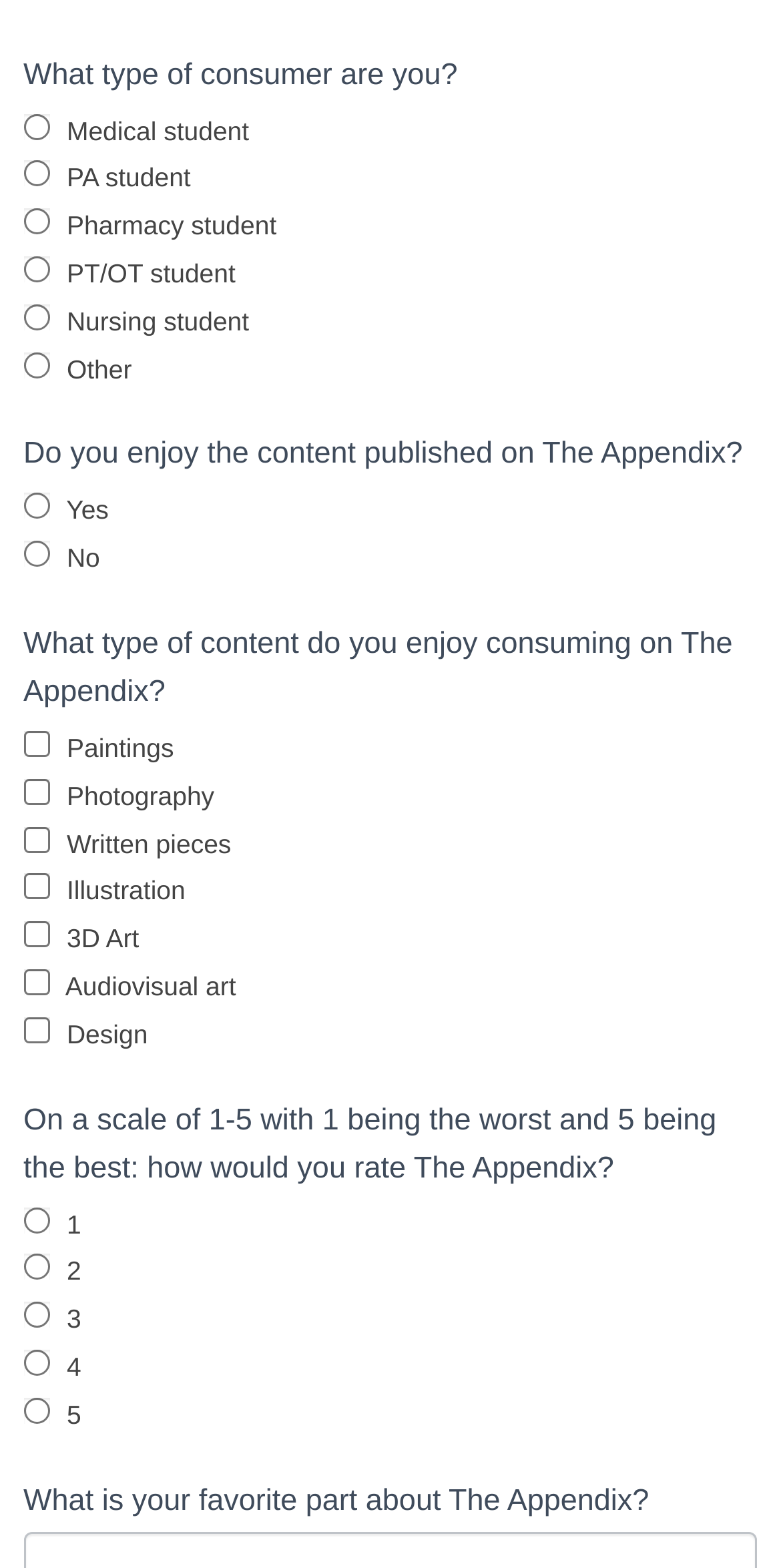Please find the bounding box coordinates of the section that needs to be clicked to achieve this instruction: "Type in your favorite part about The Appendix".

[0.03, 0.946, 0.831, 0.967]